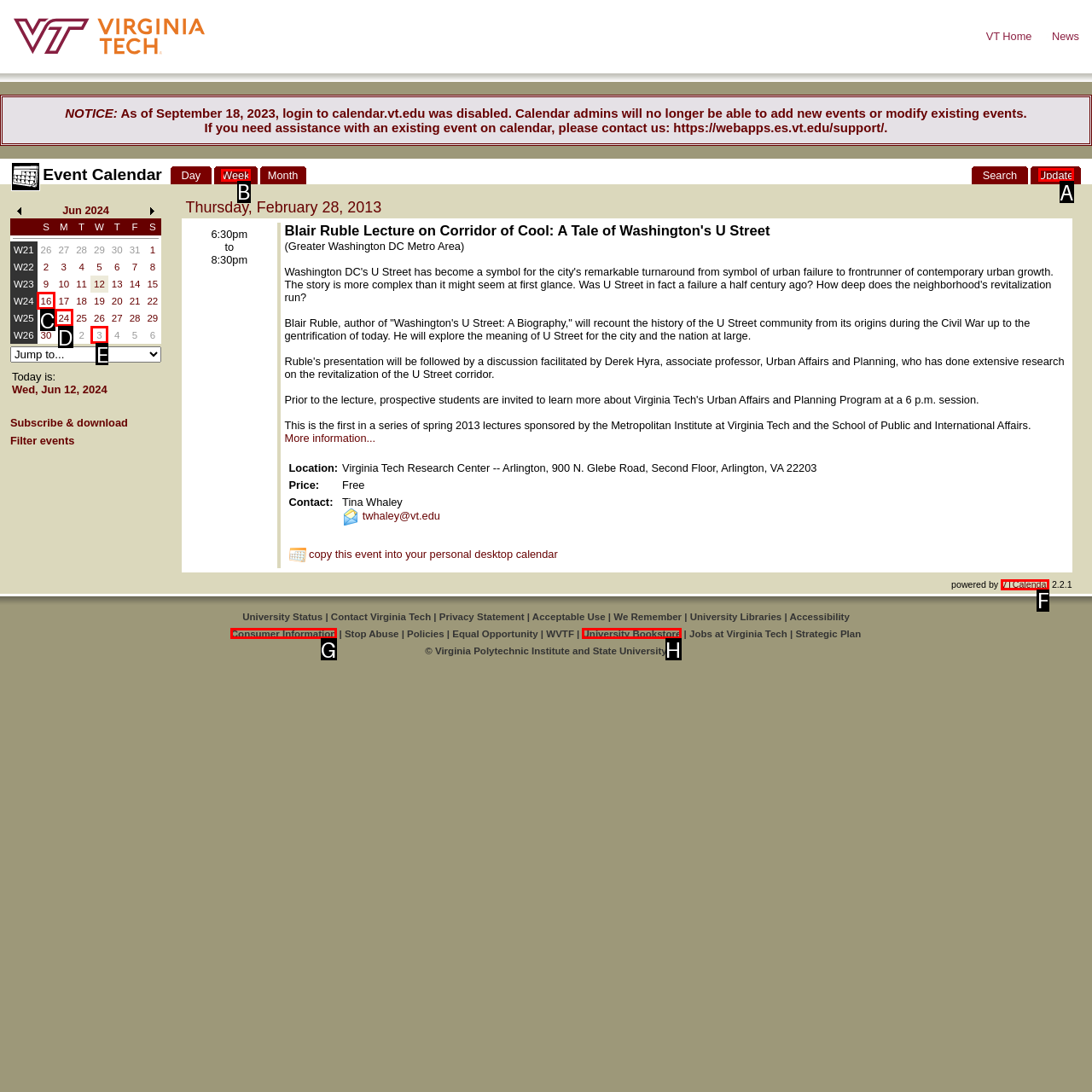From the available options, which lettered element should I click to complete this task: Switch to Week view?

B